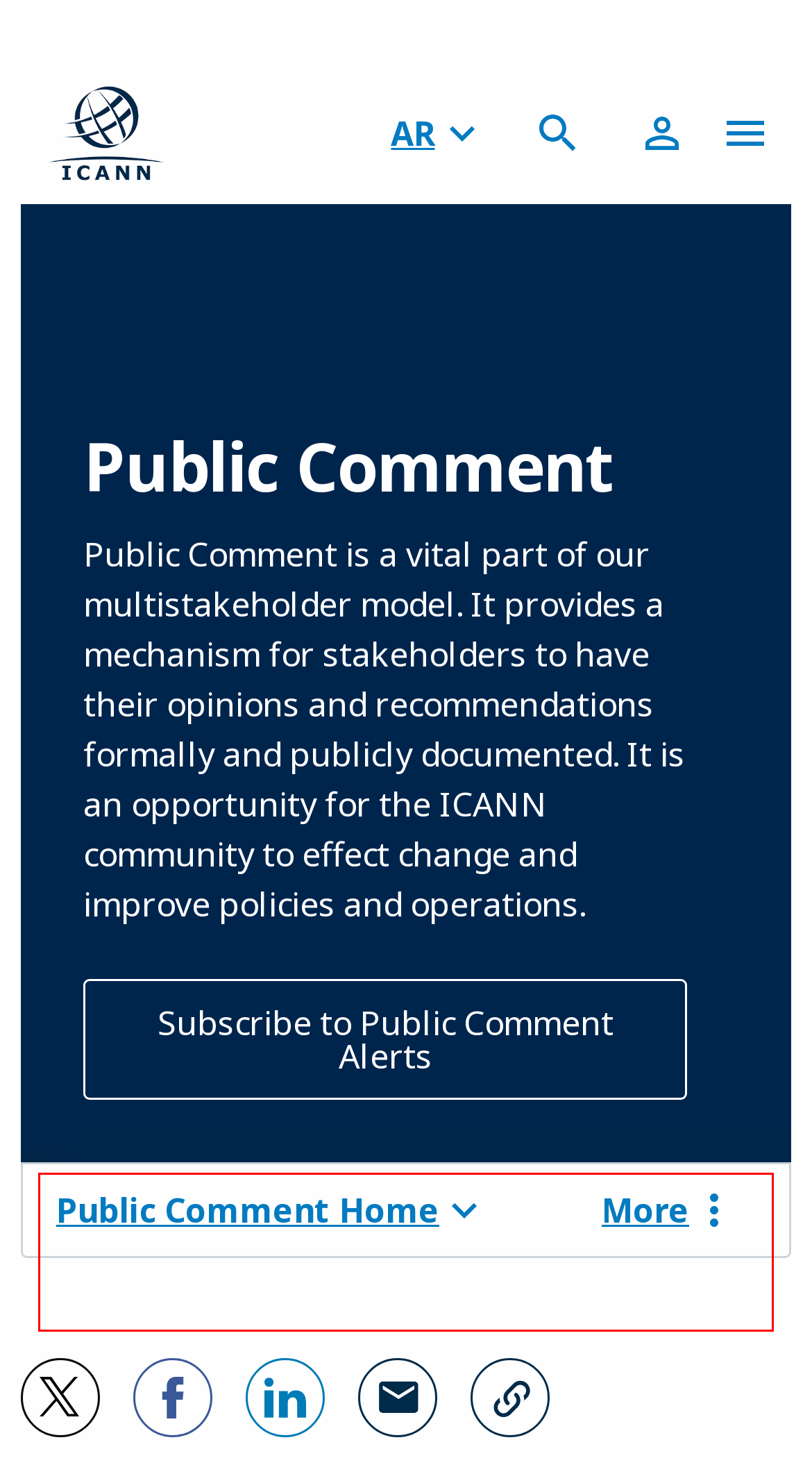Identify the text inside the red bounding box in the provided webpage screenshot and transcribe it.

This site uses cookies to deliver an efficient user experience and to help us see how the site is used. Learn more. OK